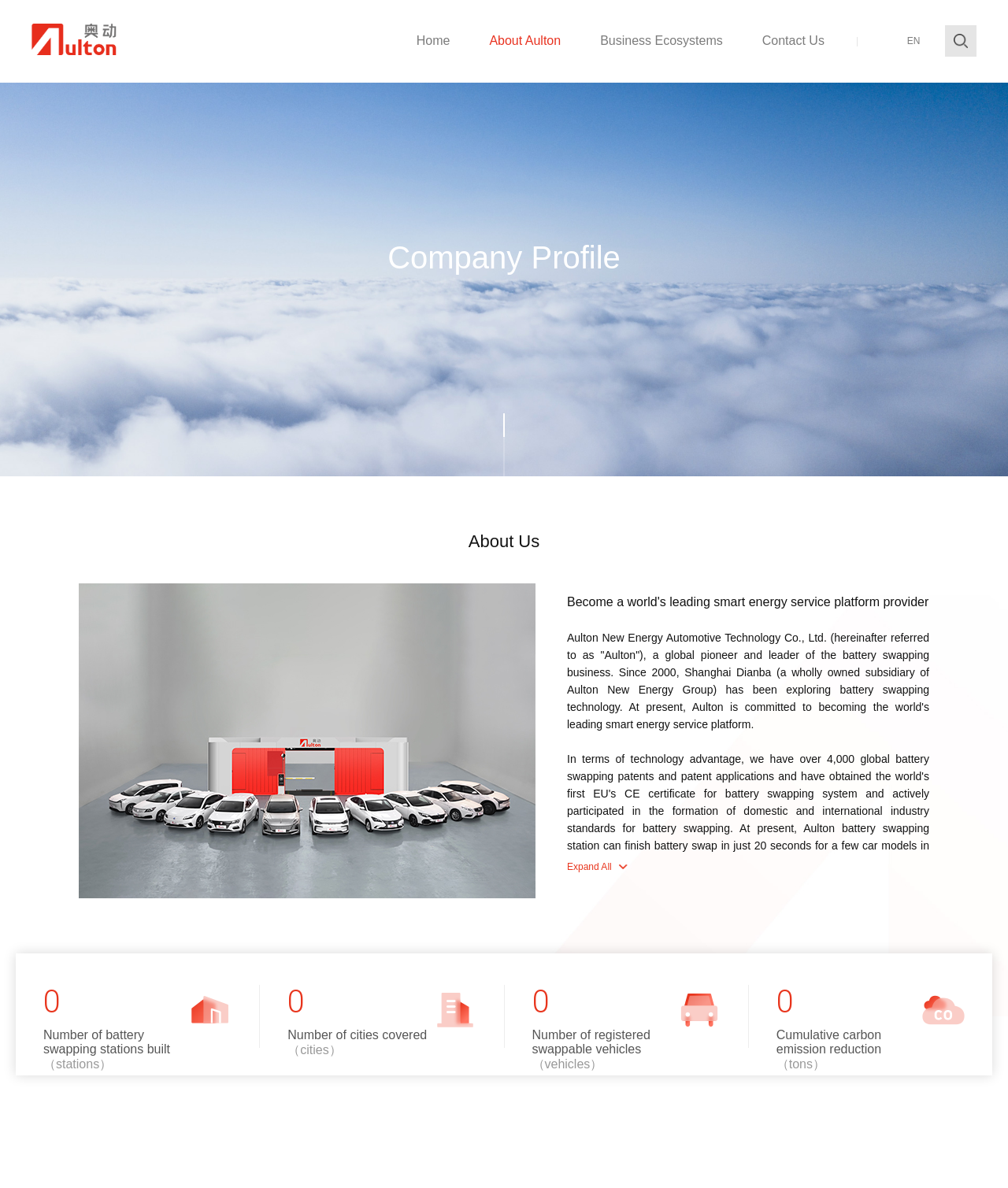Write a detailed summary of the webpage, including text, images, and layout.

The webpage is about the company profile of Aulton New Energy Automotive Technology Co., Ltd. At the top left, there is a logo image with a link to the company's homepage. Below the logo, there is a navigation menu with links to various sections, including "Home", "About Aulton", "Company Profile", and others.

The main content of the page is divided into several sections. The first section has a heading "Company Profile" and provides an introduction to the company, stating that it is a global pioneer and leader in the battery swapping business. The text describes the company's history, business model, and cooperation with vehicle OEMs.

Below this section, there are several links to other pages, including "Research and Development", "Digitization and Intelligence", and "Battery Lifecycle Management". These links are arranged in a horizontal row, with the first link on the left and the last link on the right.

Further down the page, there are several statistics displayed, including the number of battery swapping stations built, the number of cities covered, the number of registered swappable vehicles, and the cumulative carbon emission reduction. Each statistic is displayed with a label and a value.

At the bottom of the page, there are two more sections with headings "Values" and "Vision". The content of these sections is not explicitly stated, but they likely provide information about the company's values and vision.

On the top right, there is a language selection option with a link to switch to English. There is also a vertical separator line and a "Business Contact" link.